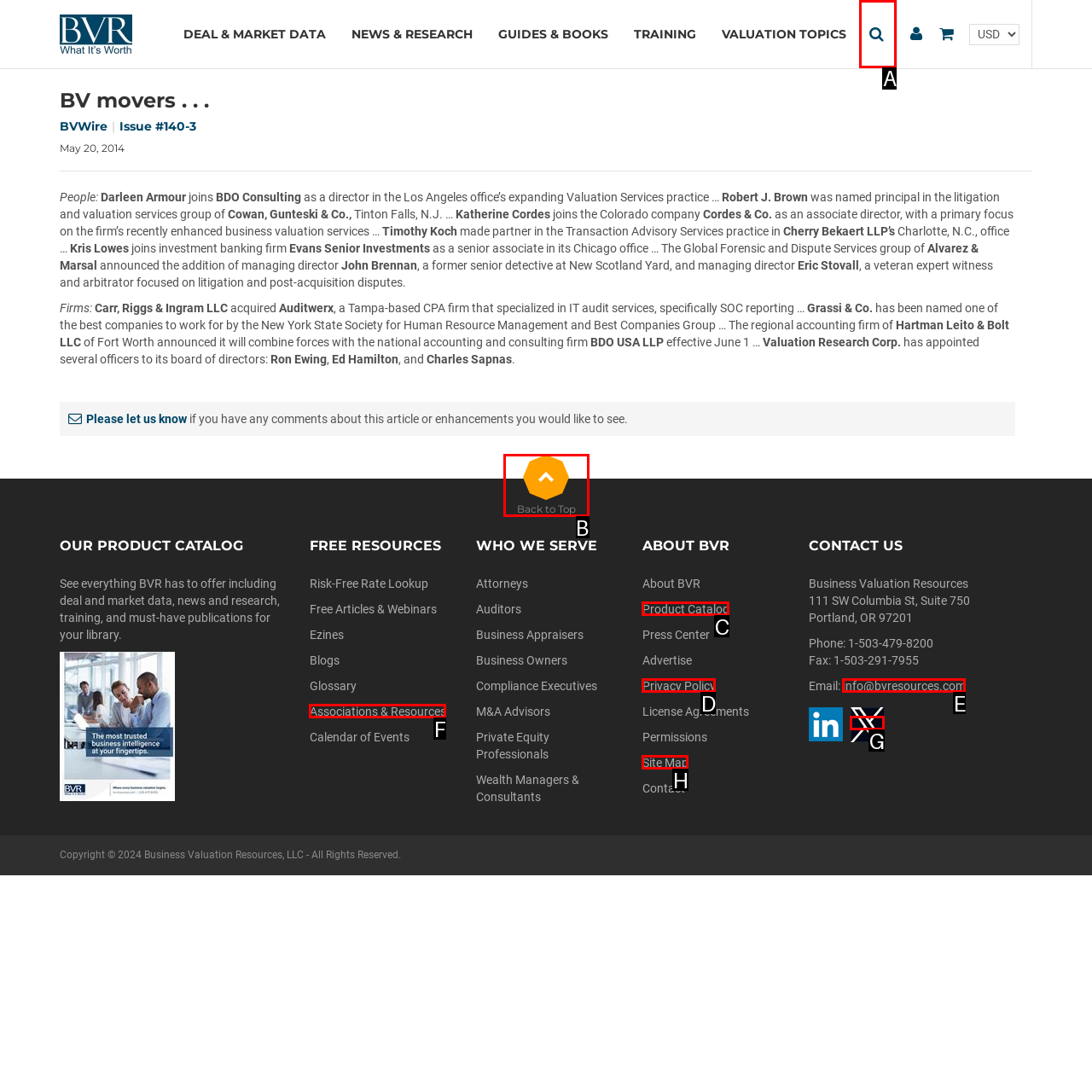To complete the task: Search for something, which option should I click? Answer with the appropriate letter from the provided choices.

A